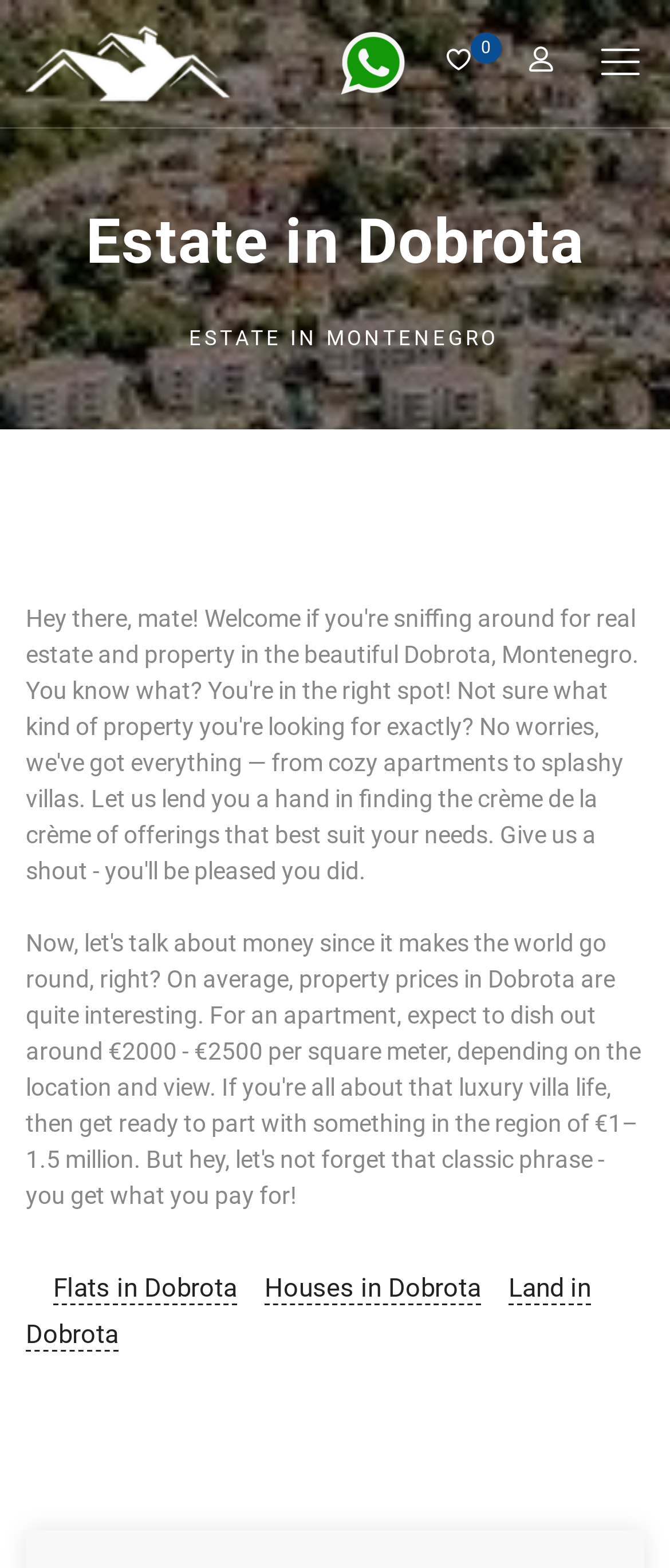What is the purpose of this webpage?
Please give a well-detailed answer to the question.

I inferred this by looking at the meta description, which mentions 'How to purchase real estate in Dobrota', and the various link elements related to properties, which suggest that this webpage is designed to facilitate the purchase of real estate.